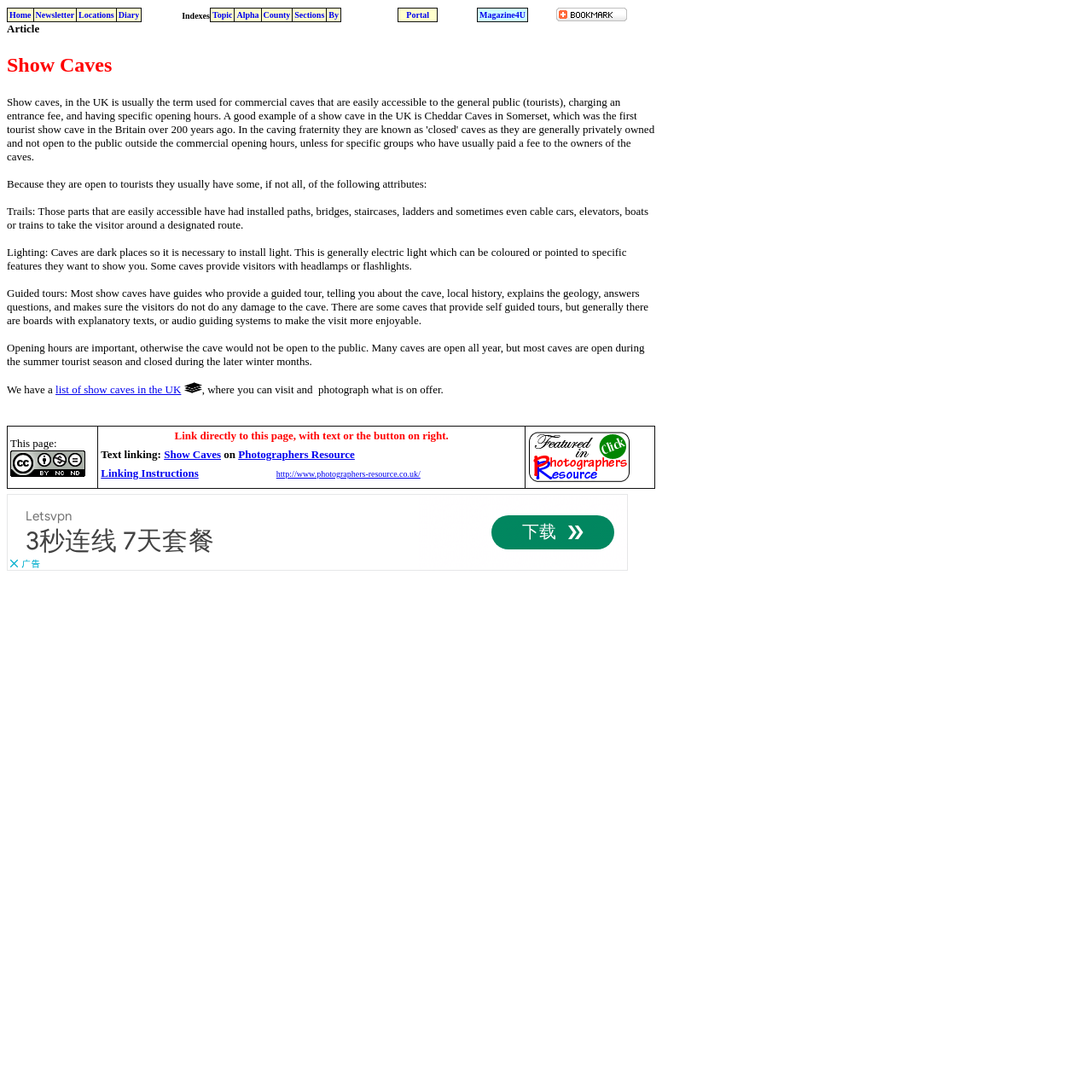Identify the bounding box of the HTML element described here: "aria-label="Advertisement" name="aswift_0" title="Advertisement"". Provide the coordinates as four float numbers between 0 and 1: [left, top, right, bottom].

[0.006, 0.452, 0.575, 0.523]